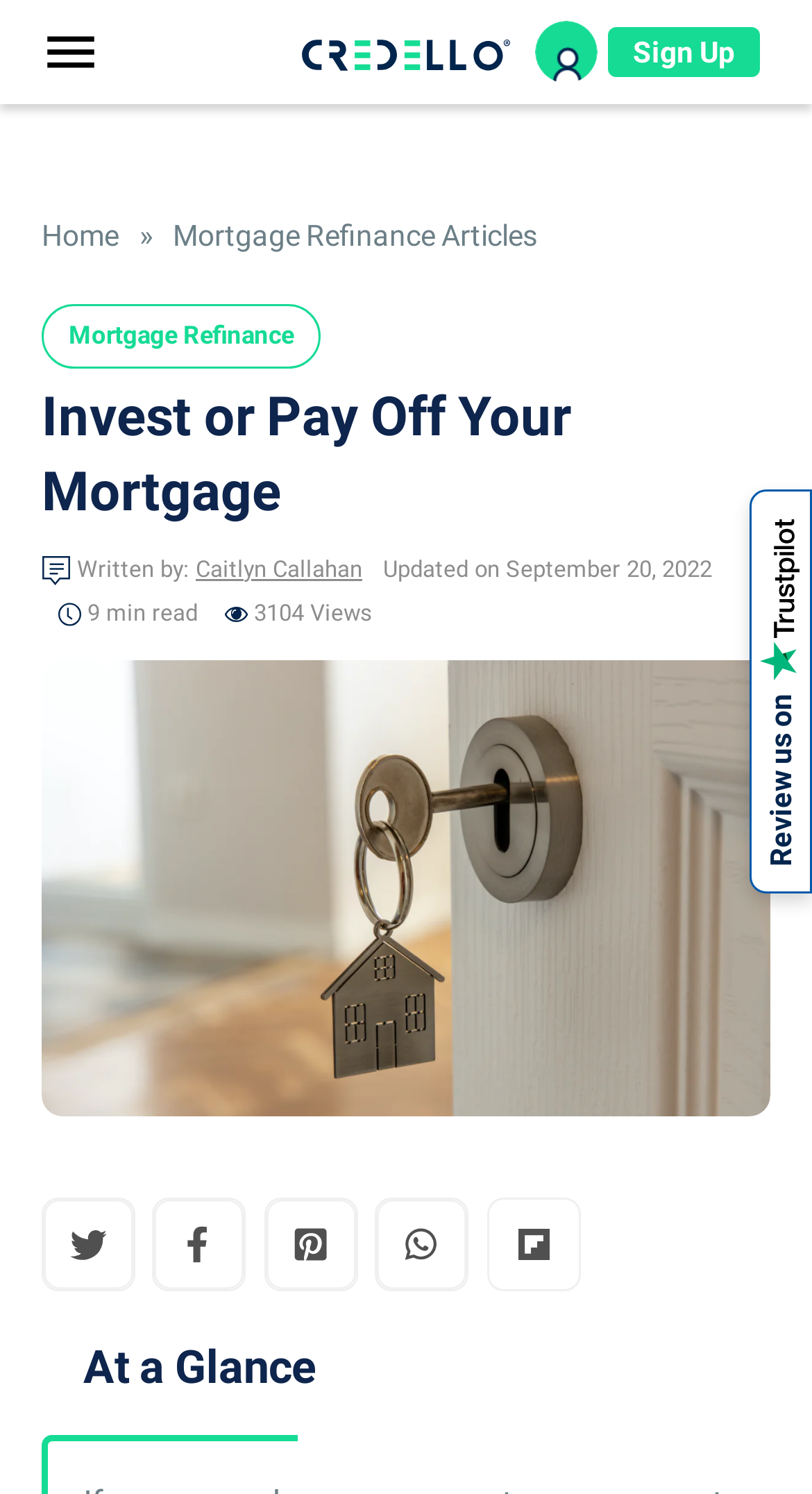Determine the main headline of the webpage and provide its text.

Invest or Pay Off Your Mortgage